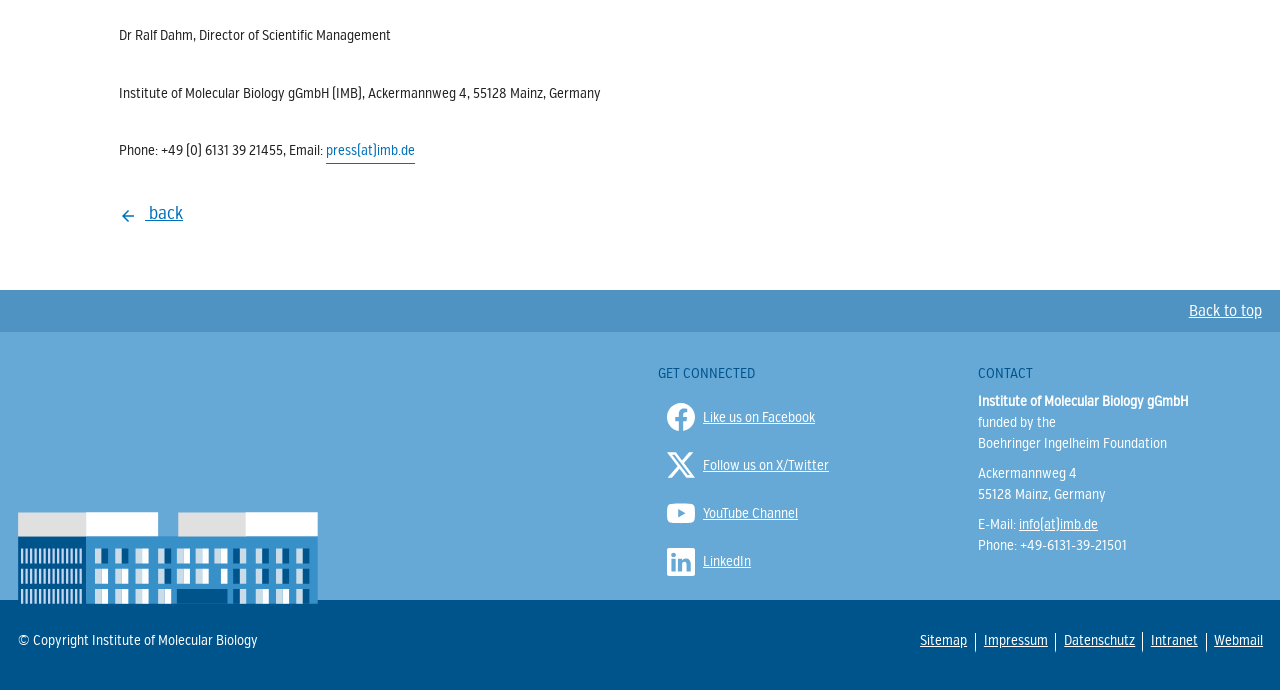Provide the bounding box coordinates for the area that should be clicked to complete the instruction: "Click the Facebook Logo".

[0.514, 0.569, 0.75, 0.634]